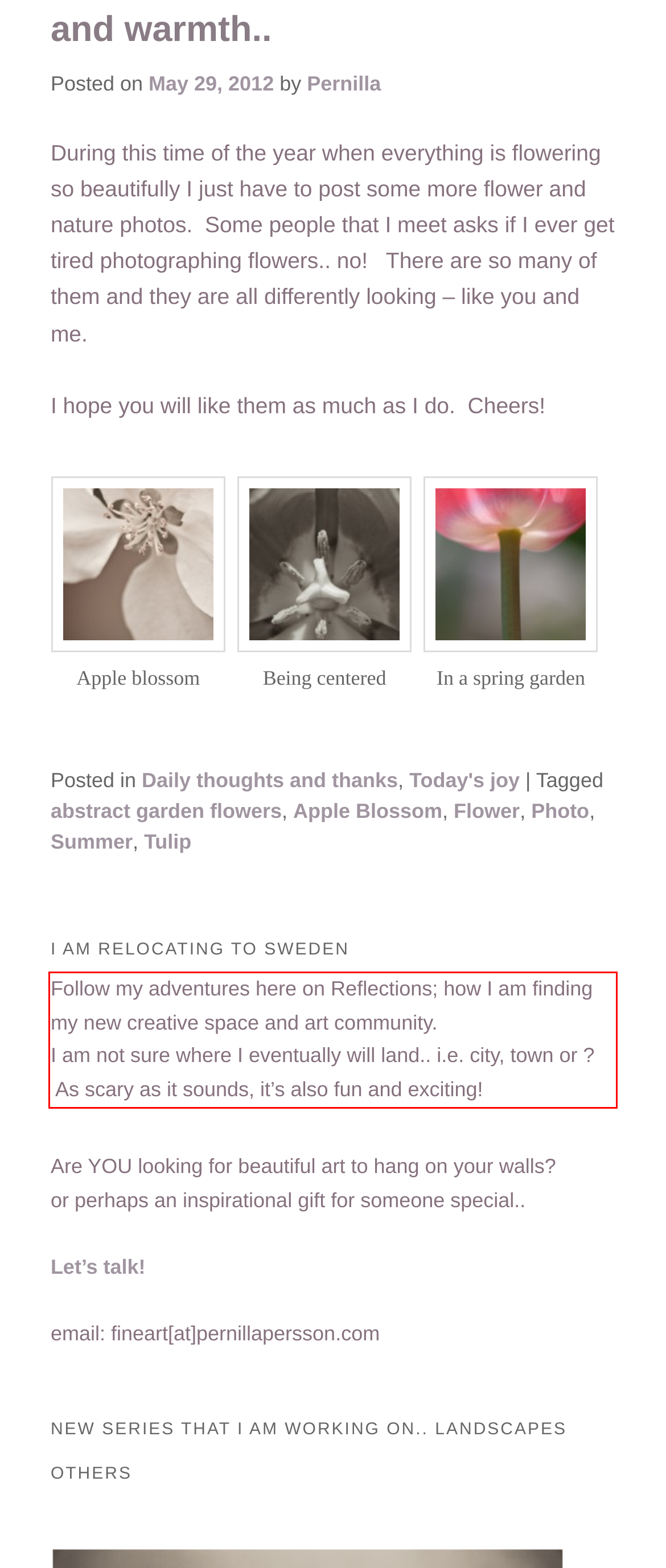Identify the text within the red bounding box on the webpage screenshot and generate the extracted text content.

Follow my adventures here on Reflections; how I am finding my new creative space and art community. I am not sure where I eventually will land.. i.e. city, town or ? As scary as it sounds, it’s also fun and exciting!